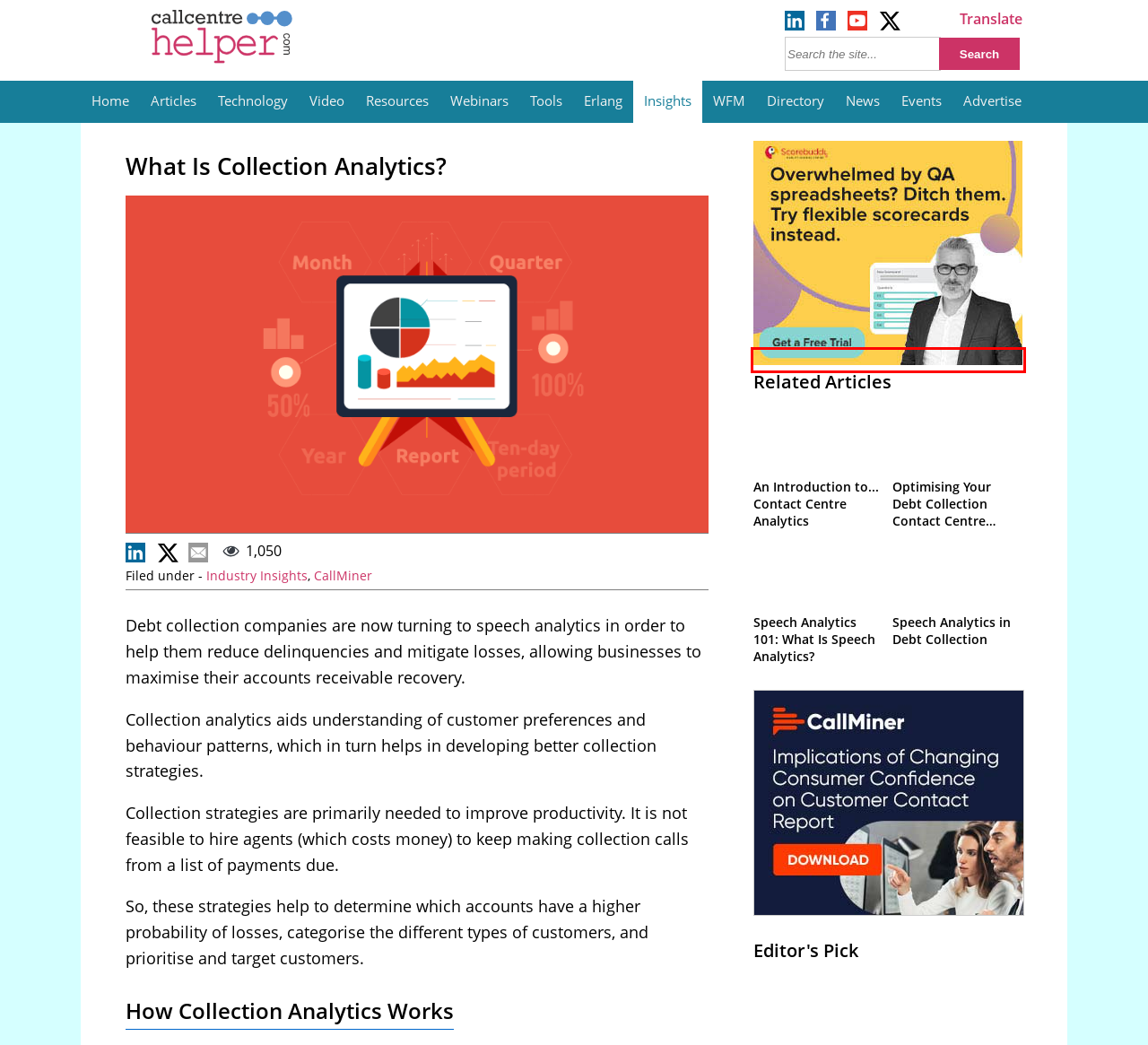Examine the screenshot of the webpage, which has a red bounding box around a UI element. Select the webpage description that best fits the new webpage after the element inside the red bounding box is clicked. Here are the choices:
A. White Papers
B. Call Center Quality Assurance Software | Scorebuddy
C. Directory - Call Centre Directory | Call Centre Helper
D. Workforce Management (WFM) | Call Centre Helper
E. Call Centre Management | Call Centre Helper
F. Video | Call Centre Helper
G. Featured Webinar | Call Centre Helper
H. Contact Centre News | Call Centre Helper

B